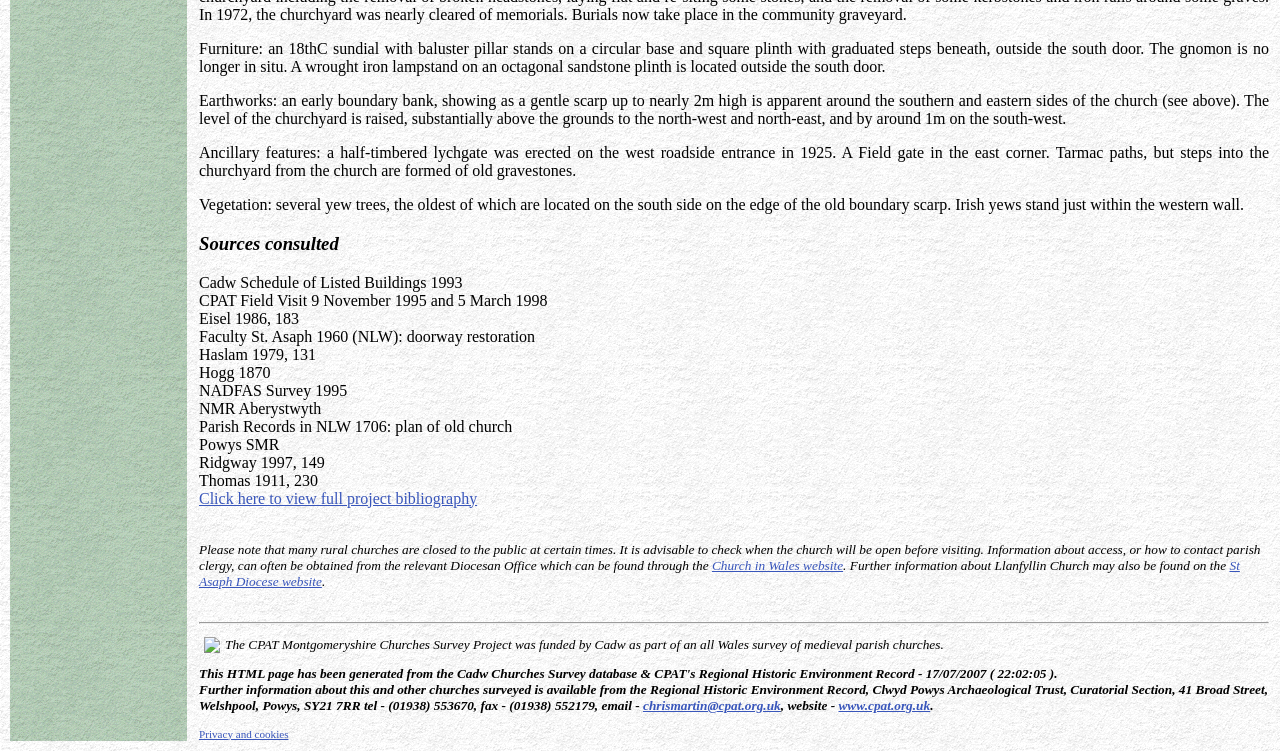Please determine the bounding box of the UI element that matches this description: Privacy and cookies. The coordinates should be given as (top-left x, top-left y, bottom-right x, bottom-right y), with all values between 0 and 1.

[0.155, 0.969, 0.225, 0.985]